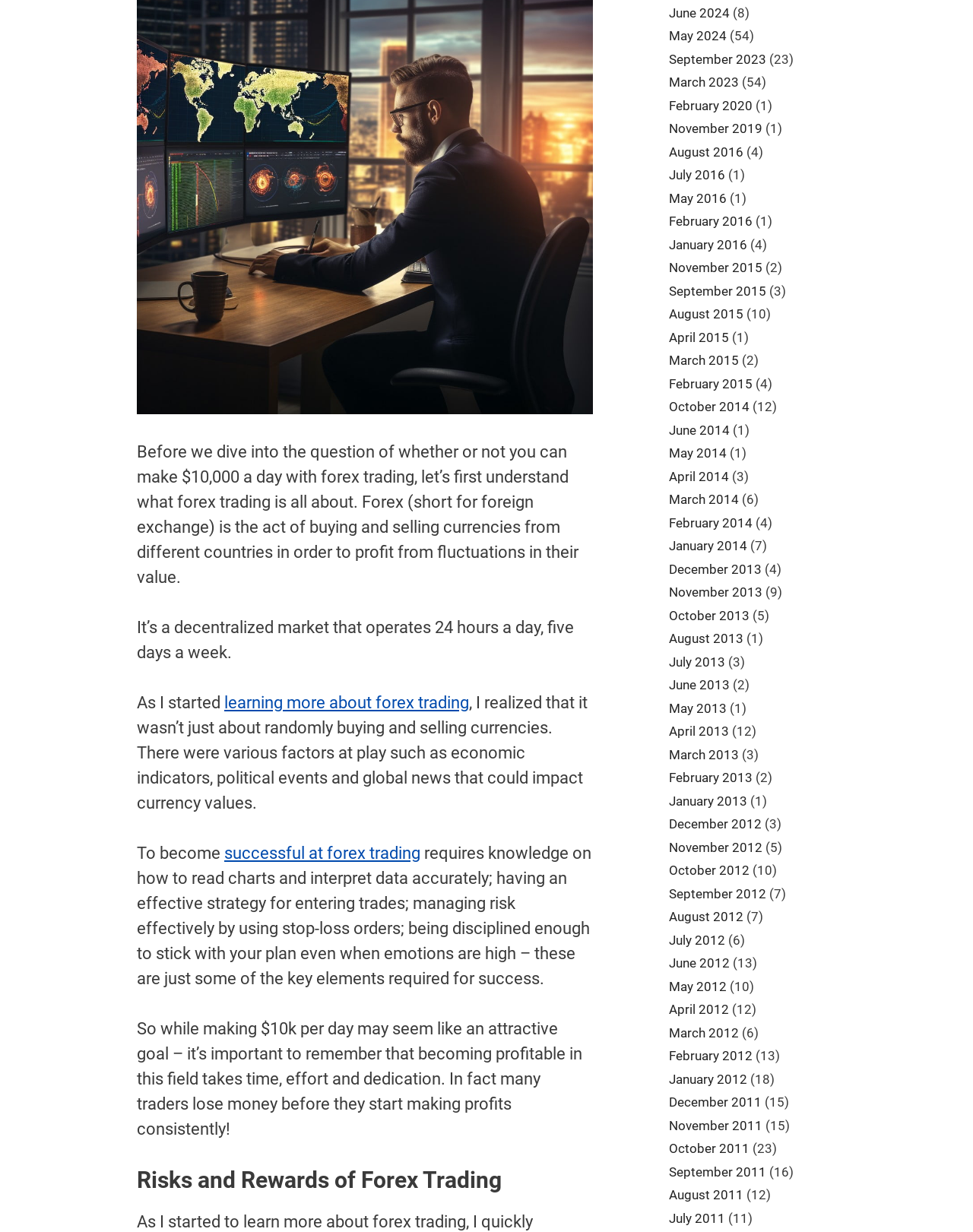How many links are there in the webpage?
Examine the image and give a concise answer in one word or a short phrase.

35